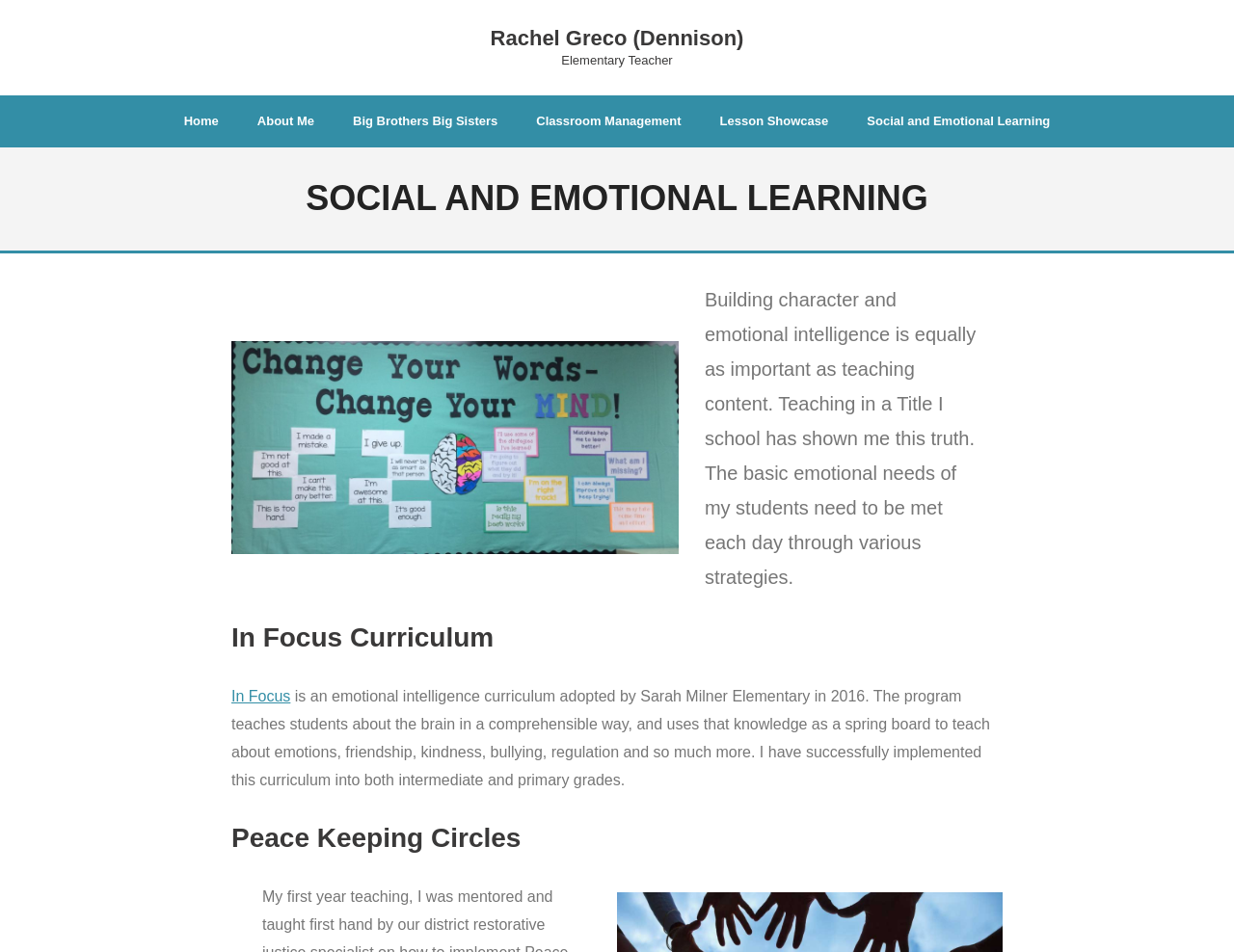Identify the bounding box coordinates of the element to click to follow this instruction: 'Read about 'Peace Keeping Circles''. Ensure the coordinates are four float values between 0 and 1, provided as [left, top, right, bottom].

[0.188, 0.855, 0.812, 0.906]